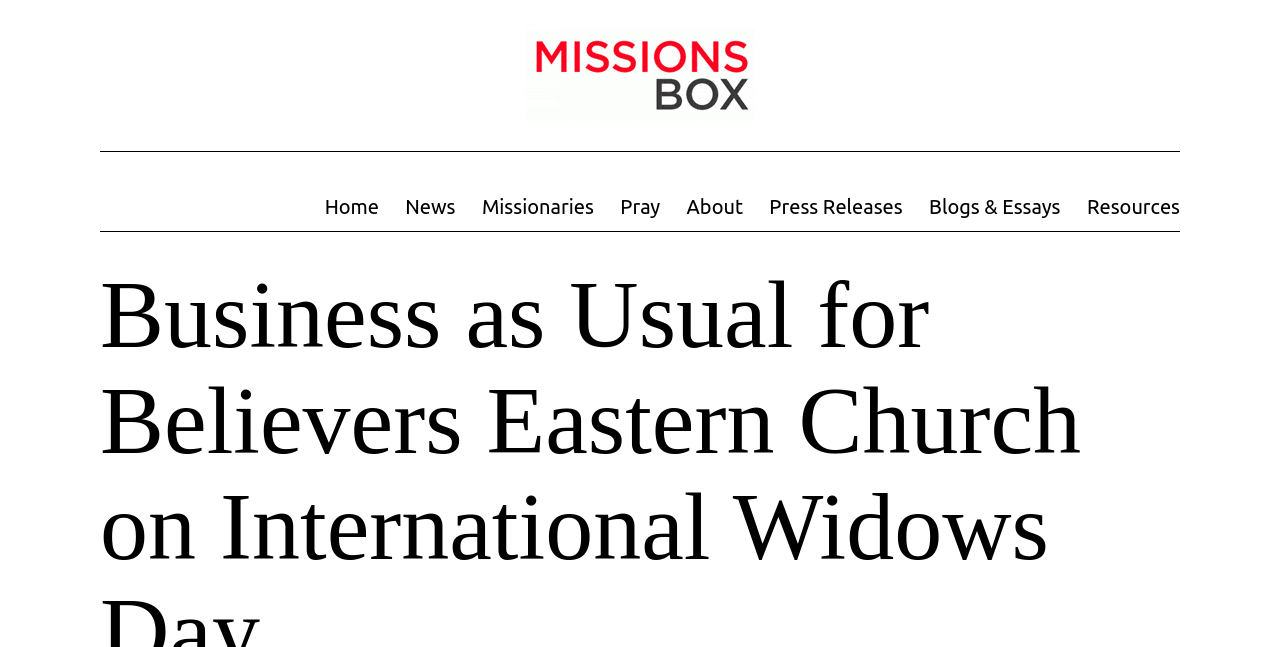Generate a comprehensive caption for the webpage you are viewing.

The webpage is about International Widows Day, with a focus on the Believers Eastern Church's efforts to minister to widows. At the top left of the page, there is a logo image of "Missions Box" accompanied by a link with the same name. Below the logo, there is a primary navigation menu that spans across the top of the page, containing 8 links: "Home", "News", "Missionaries", "Pray", "About", "Press Releases", "Blogs & Essays", and "Resources". These links are evenly spaced and aligned horizontally, taking up most of the top section of the page.